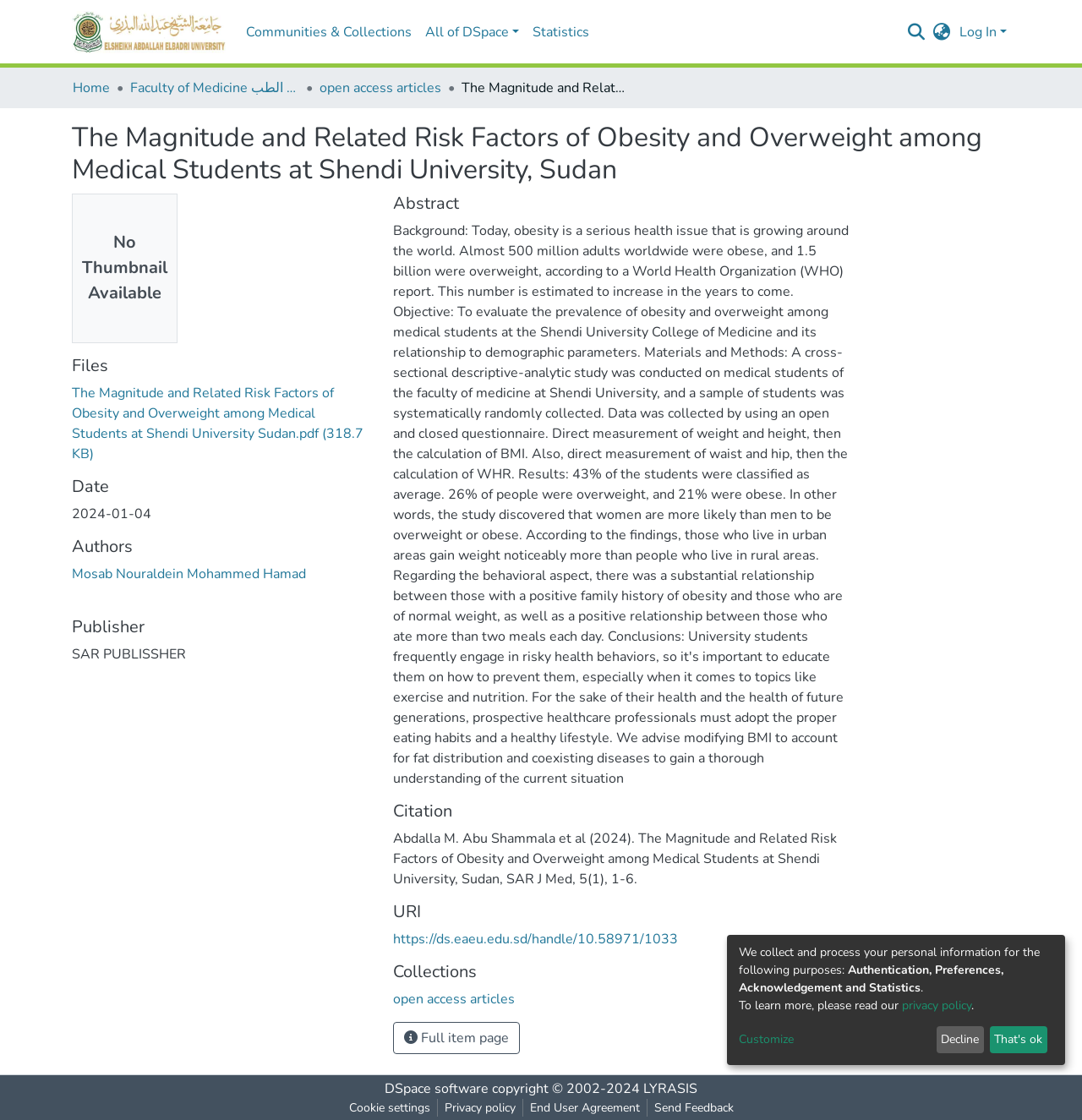Please find the bounding box coordinates of the element that needs to be clicked to perform the following instruction: "Switch language". The bounding box coordinates should be four float numbers between 0 and 1, represented as [left, top, right, bottom].

[0.858, 0.02, 0.884, 0.038]